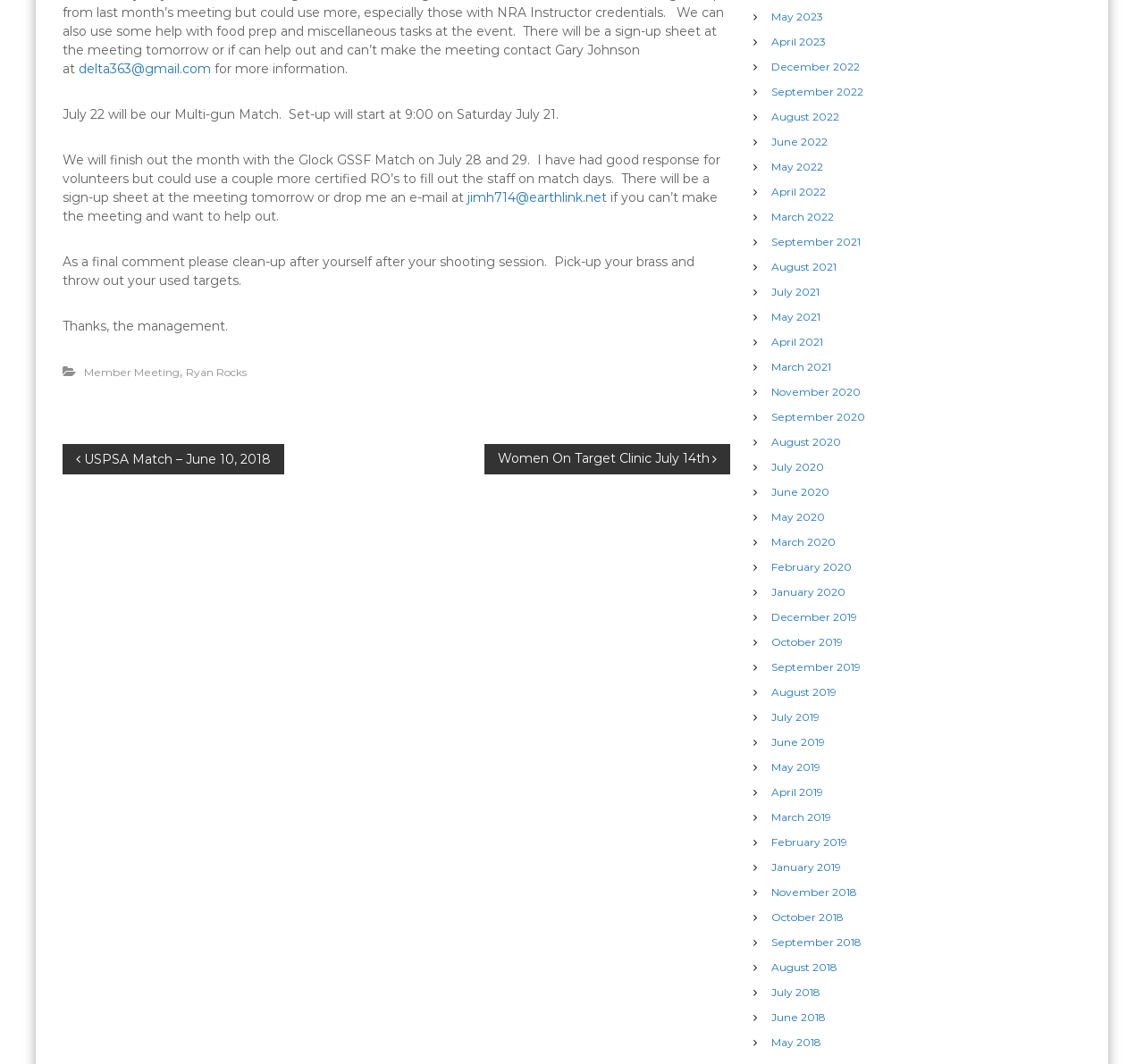Please give a succinct answer to the question in one word or phrase:
What is the date of the Multi-gun Match?

July 22